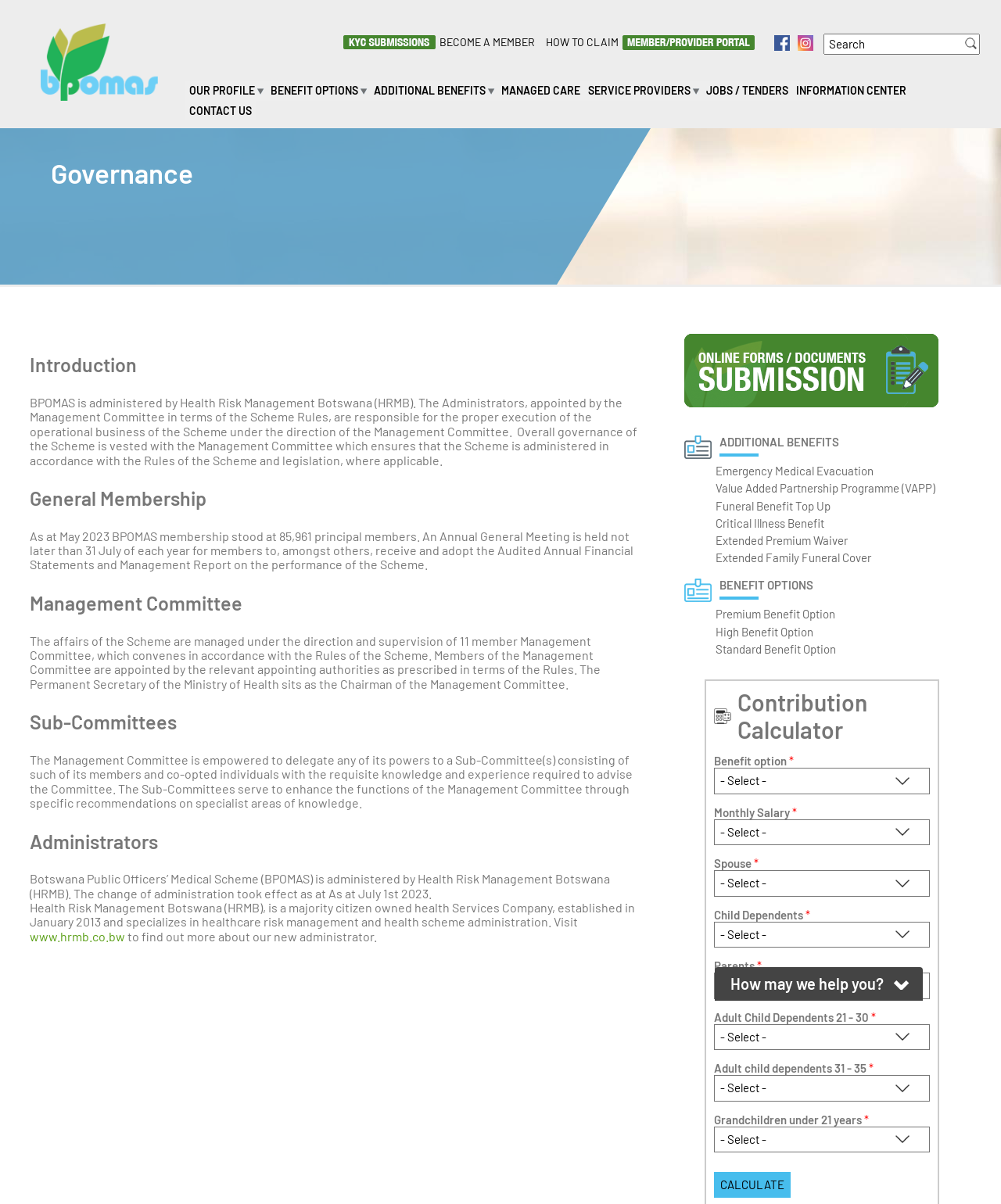Please identify the bounding box coordinates of the clickable area that will allow you to execute the instruction: "Click the 'Home' link".

None